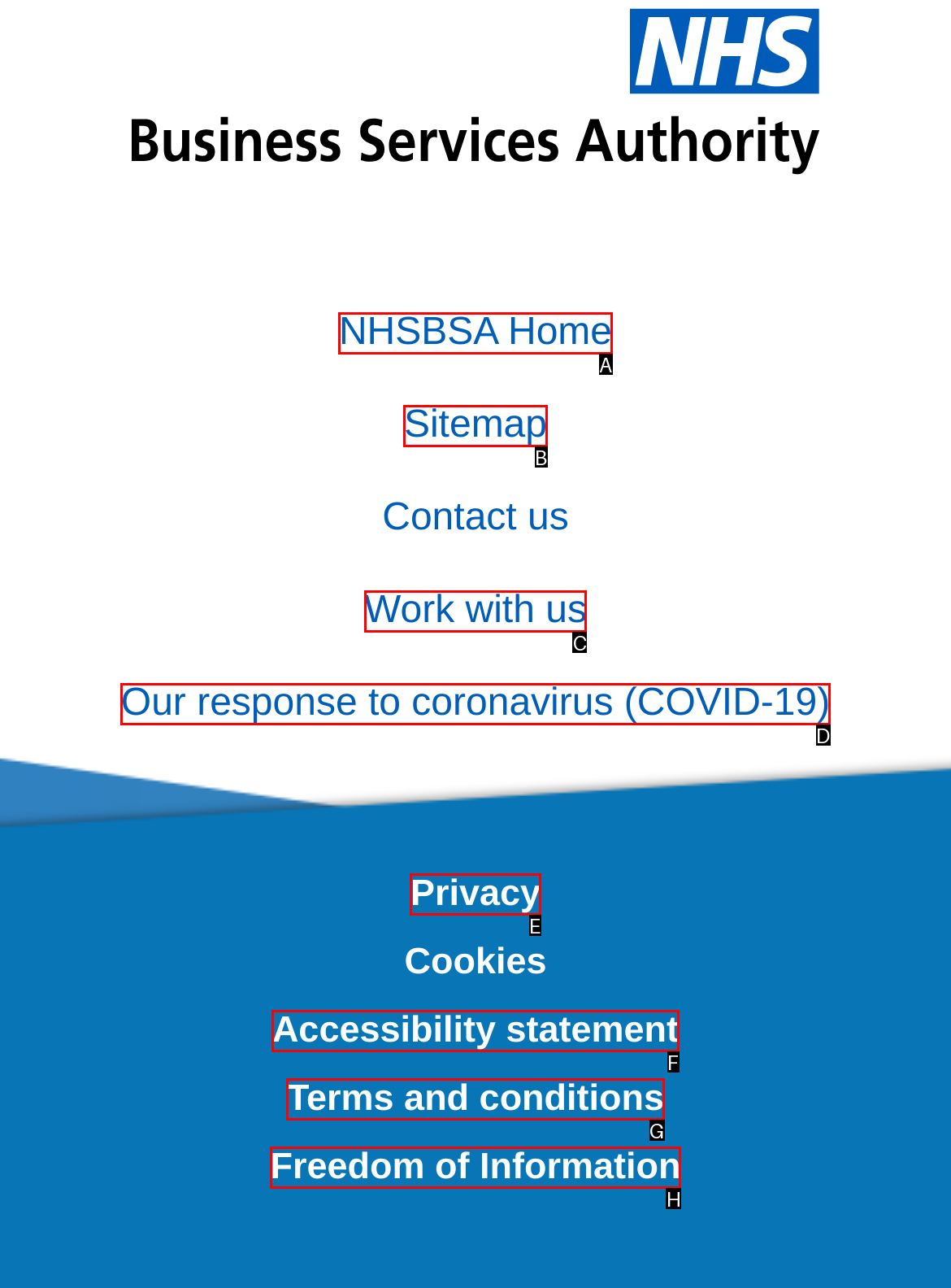From the options shown, which one fits the description: NHSBSA Home? Respond with the appropriate letter.

A